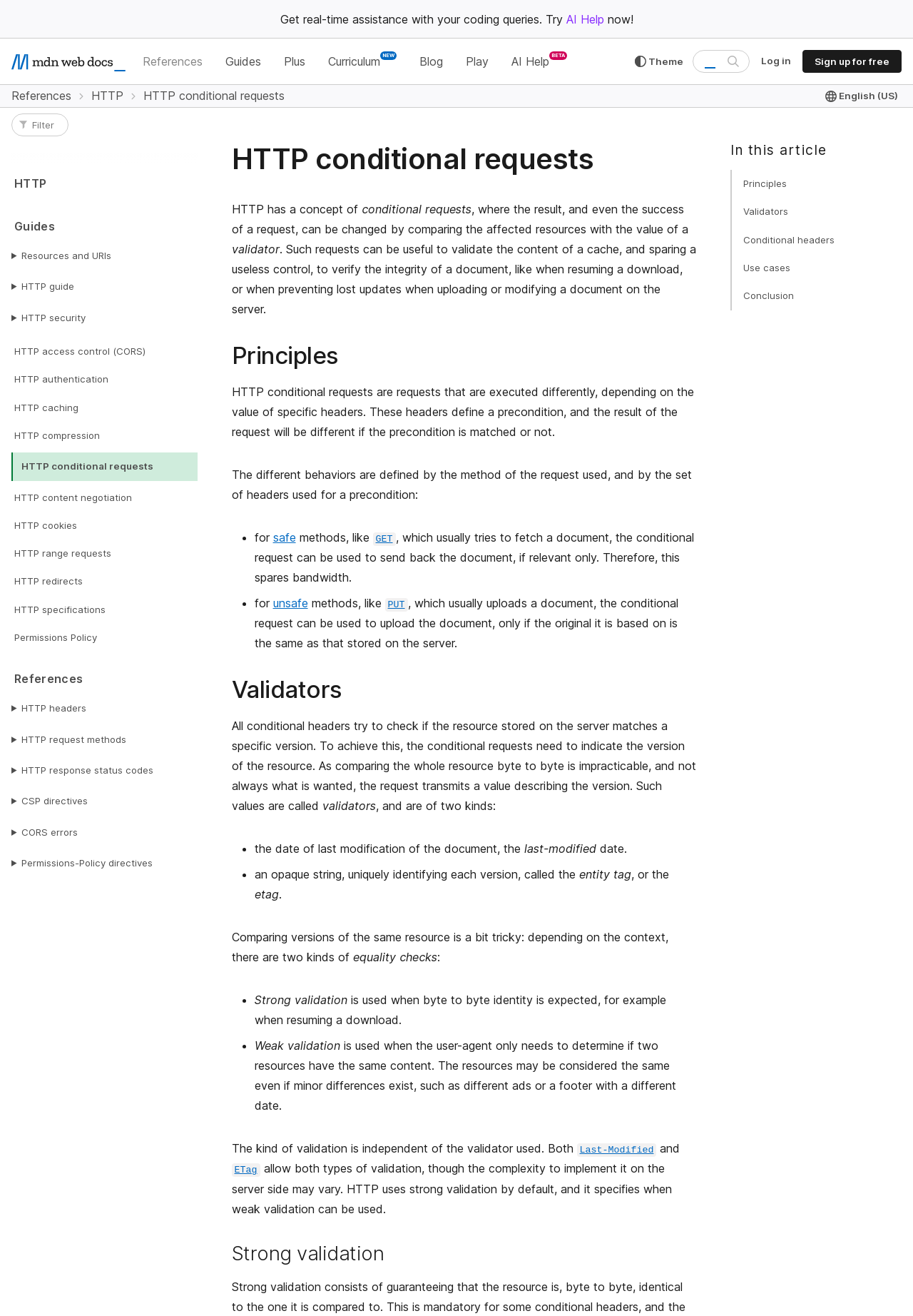What is the topic of the current webpage?
Look at the screenshot and give a one-word or phrase answer.

HTTP conditional requests